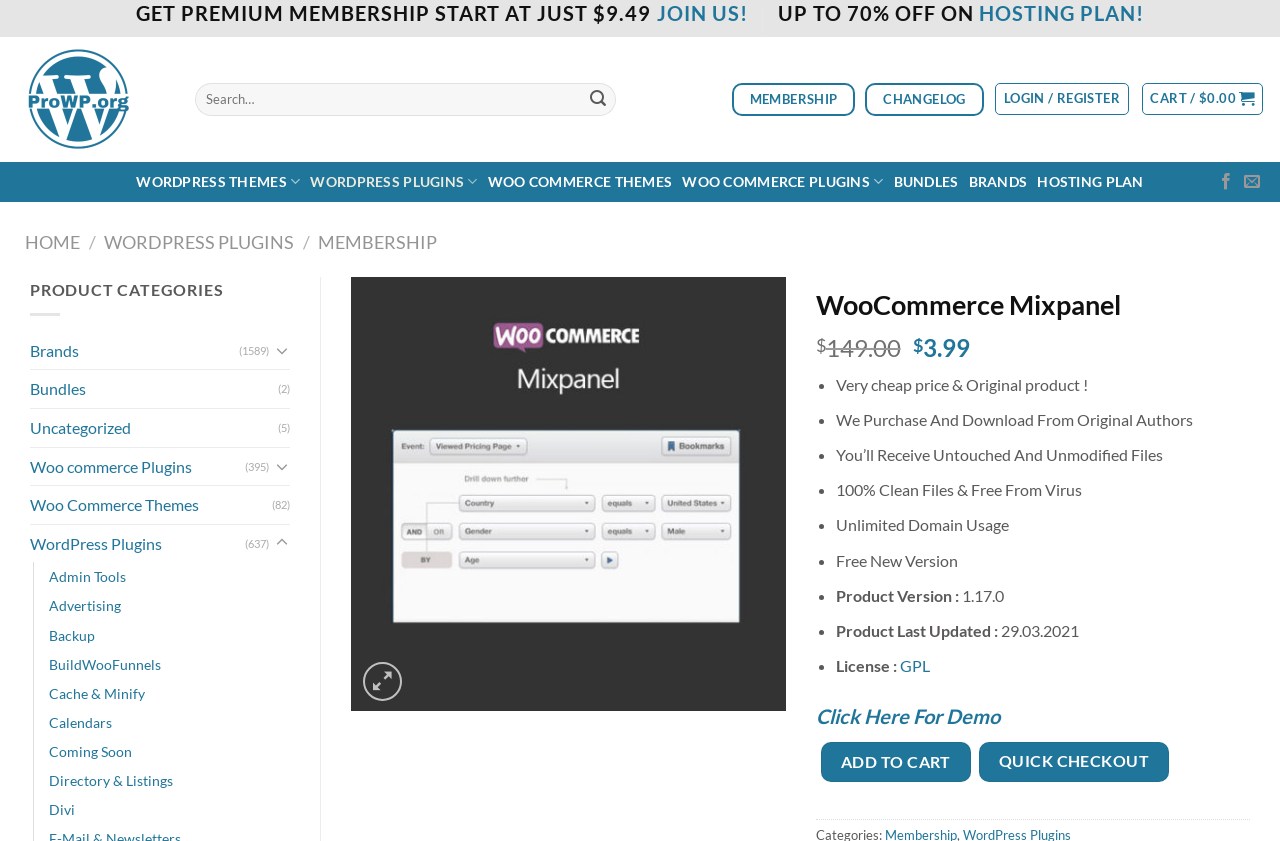How much discount is offered on WooCommerce Mixpanel?
Relying on the image, give a concise answer in one word or a brief phrase.

Up to 70% off